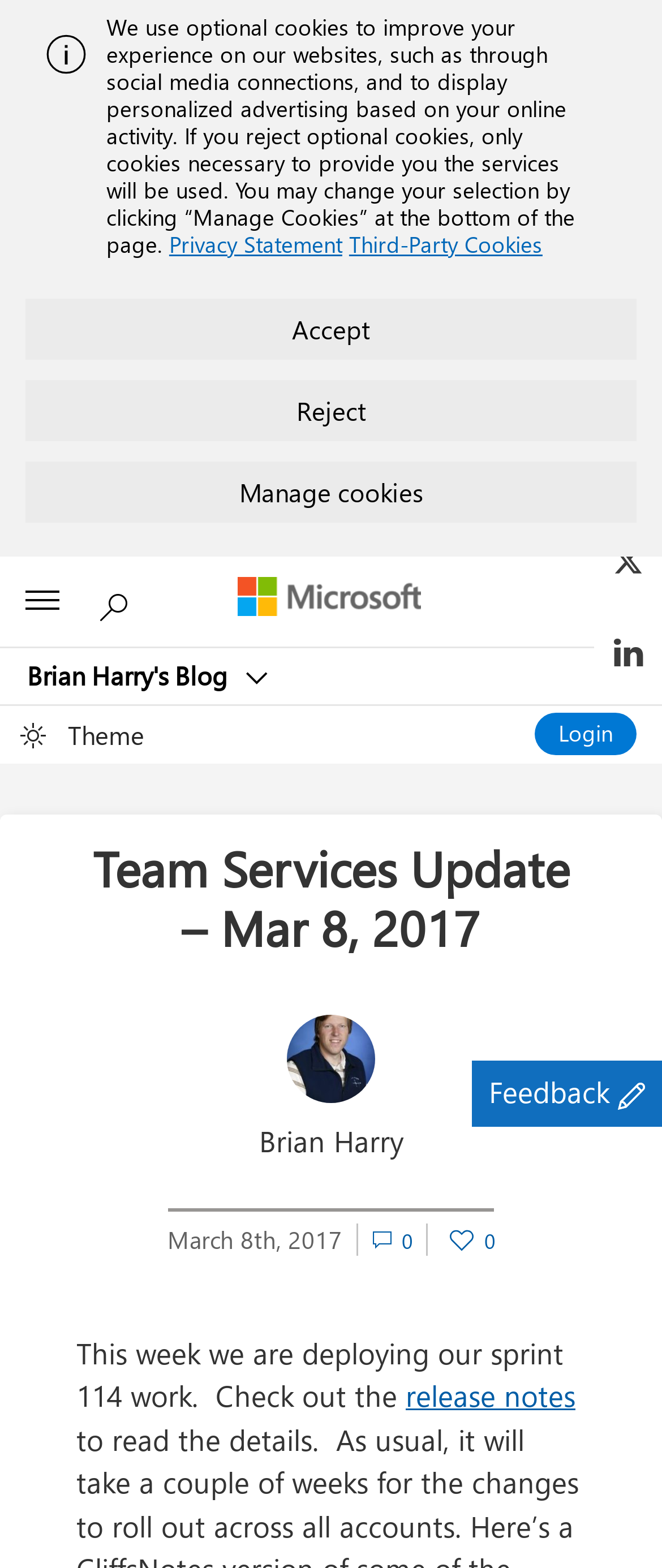Please determine the bounding box coordinates of the clickable area required to carry out the following instruction: "Click to read release notes". The coordinates must be four float numbers between 0 and 1, represented as [left, top, right, bottom].

[0.613, 0.878, 0.869, 0.902]